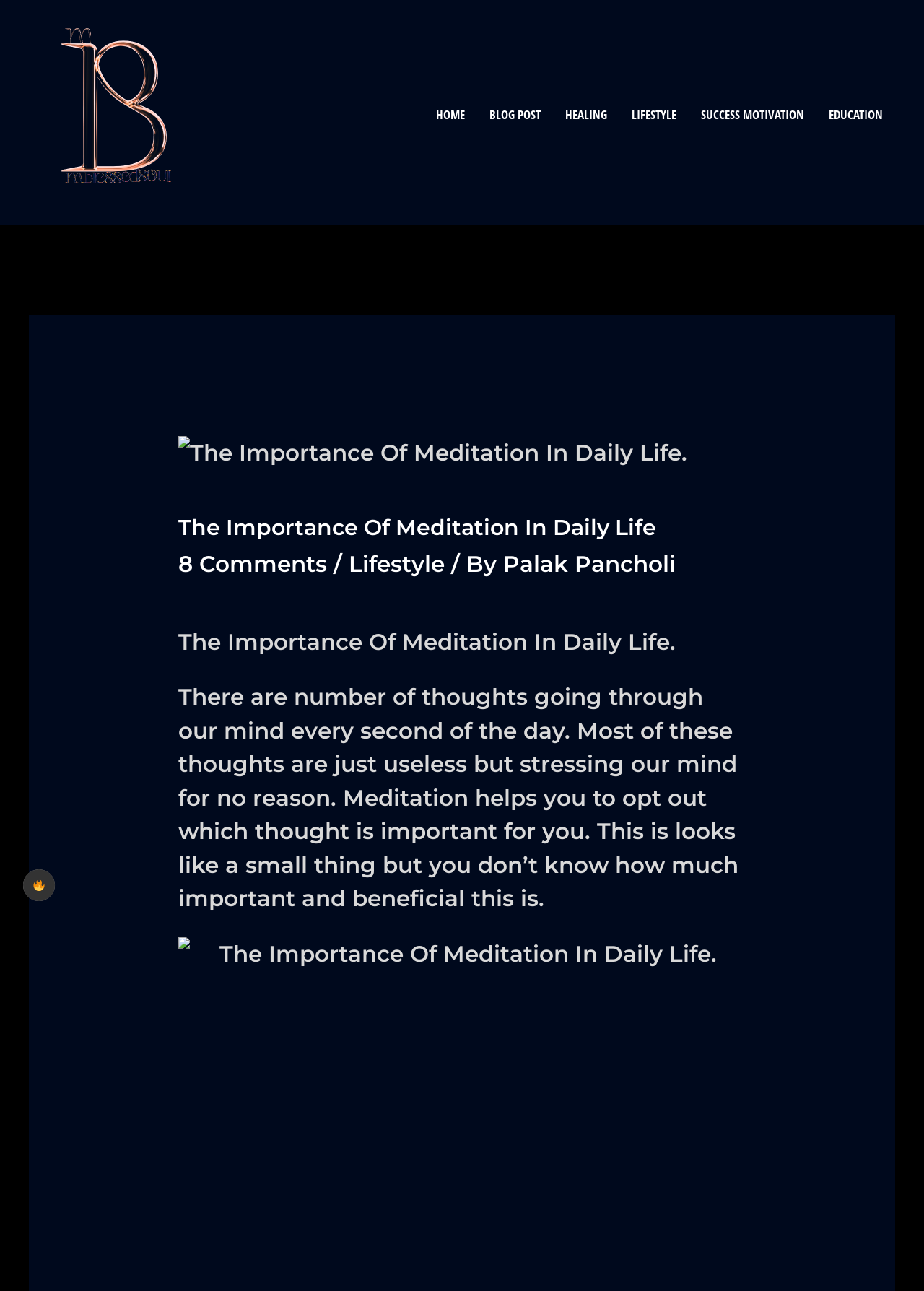What is the purpose of meditation according to the article?
Respond with a short answer, either a single word or a phrase, based on the image.

To opt out useless thoughts